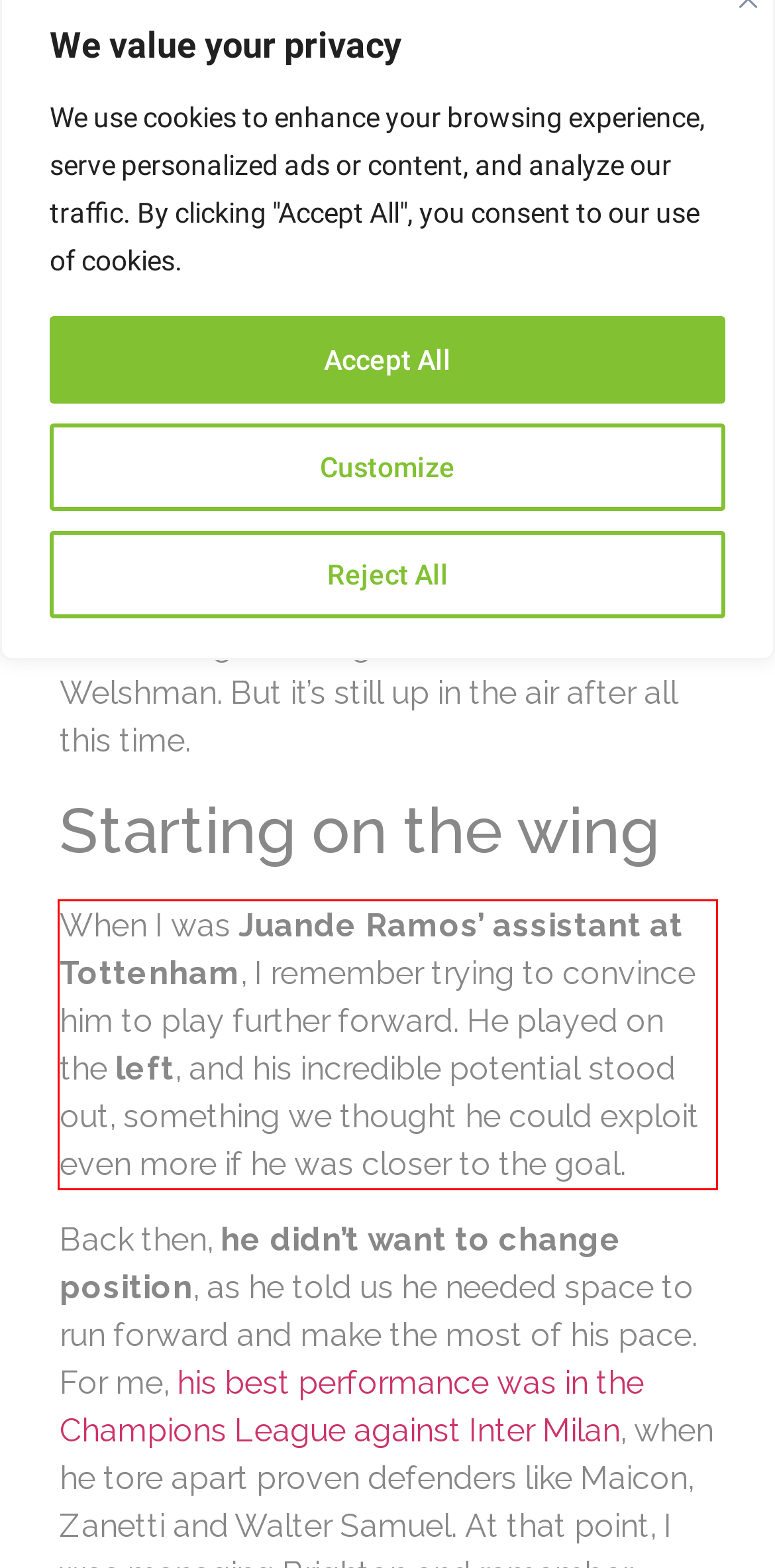Please perform OCR on the UI element surrounded by the red bounding box in the given webpage screenshot and extract its text content.

When I was Juande Ramos’ assistant at Tottenham, I remember trying to convince him to play further forward. He played on the left, and his incredible potential stood out, something we thought he could exploit even more if he was closer to the goal.